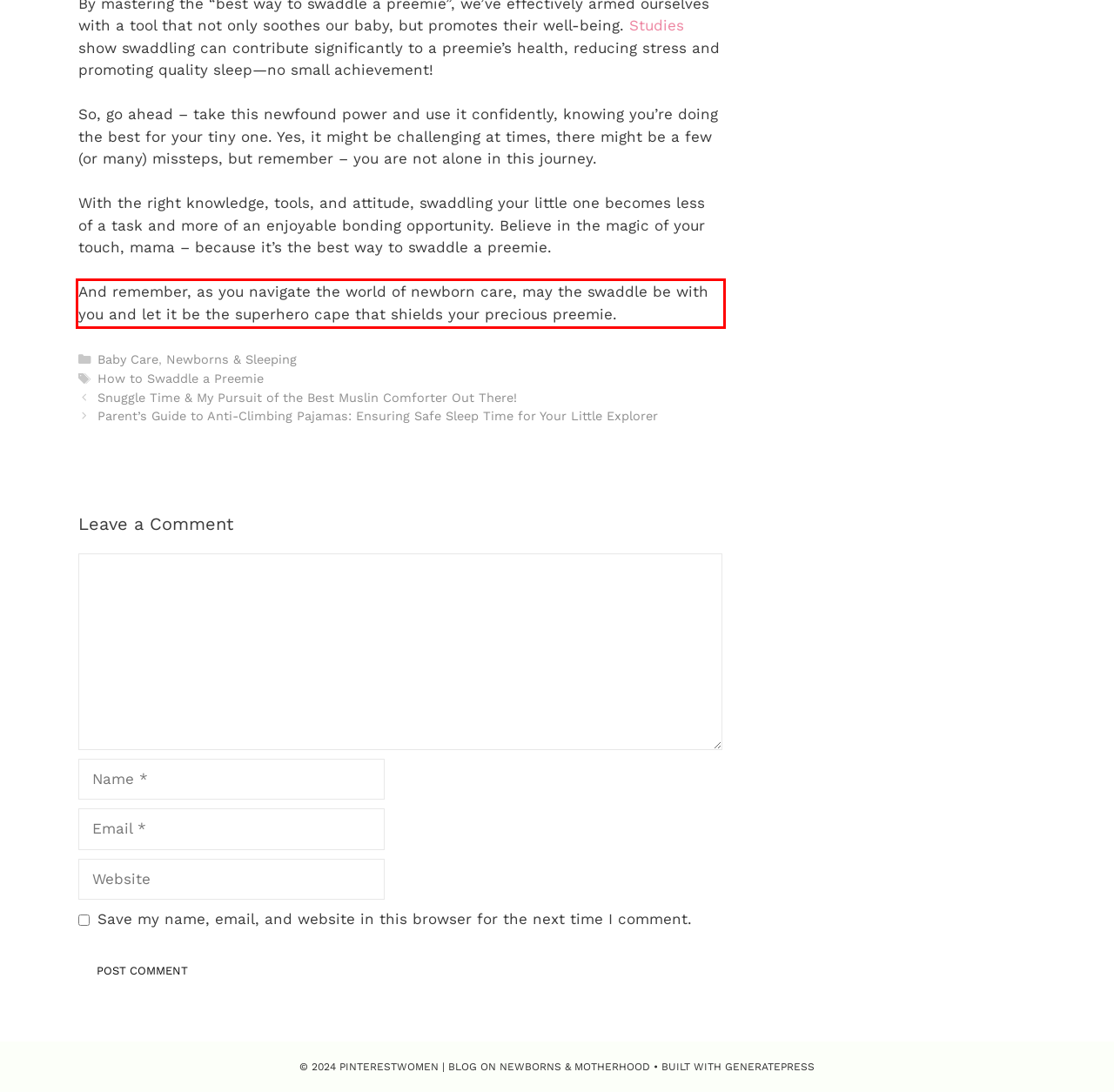Within the screenshot of a webpage, identify the red bounding box and perform OCR to capture the text content it contains.

And remember, as you navigate the world of newborn care, may the swaddle be with you and let it be the superhero cape that shields your precious preemie.